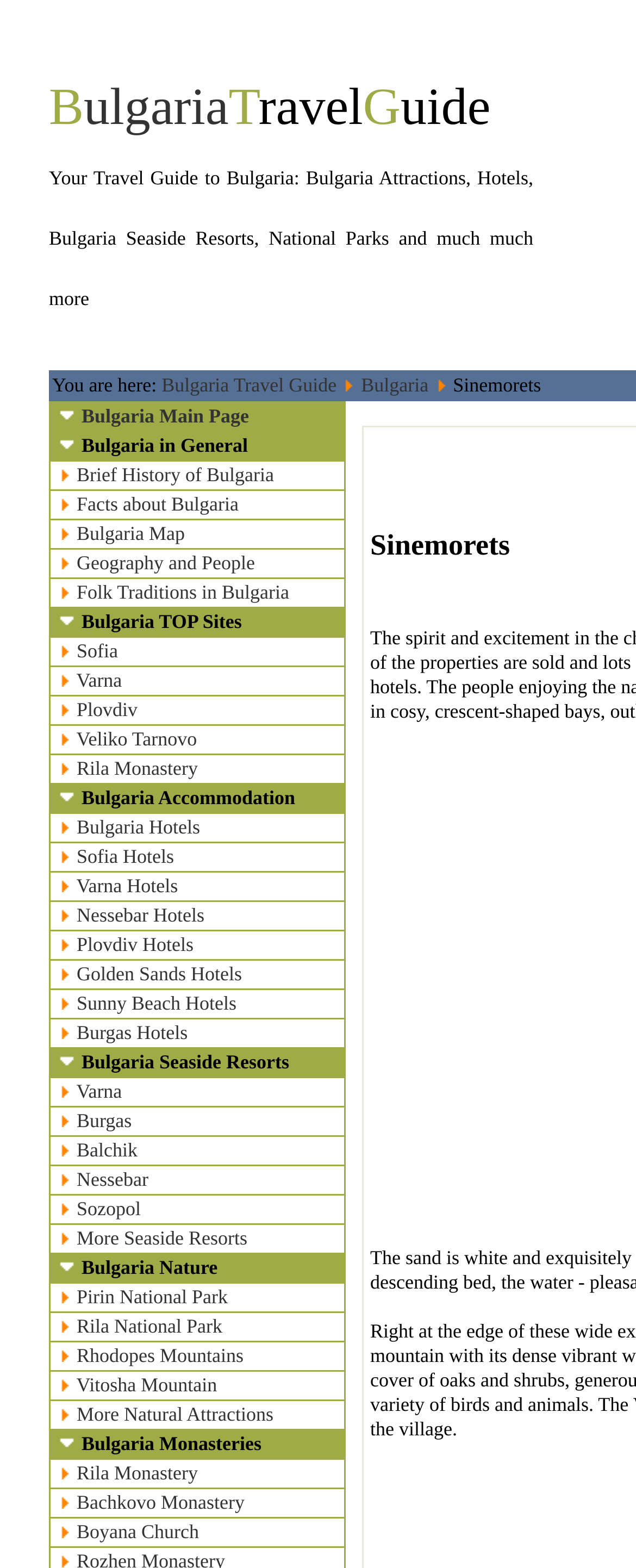What is the first location listed in the grid? Observe the screenshot and provide a one-word or short phrase answer.

Bulgaria Main Page